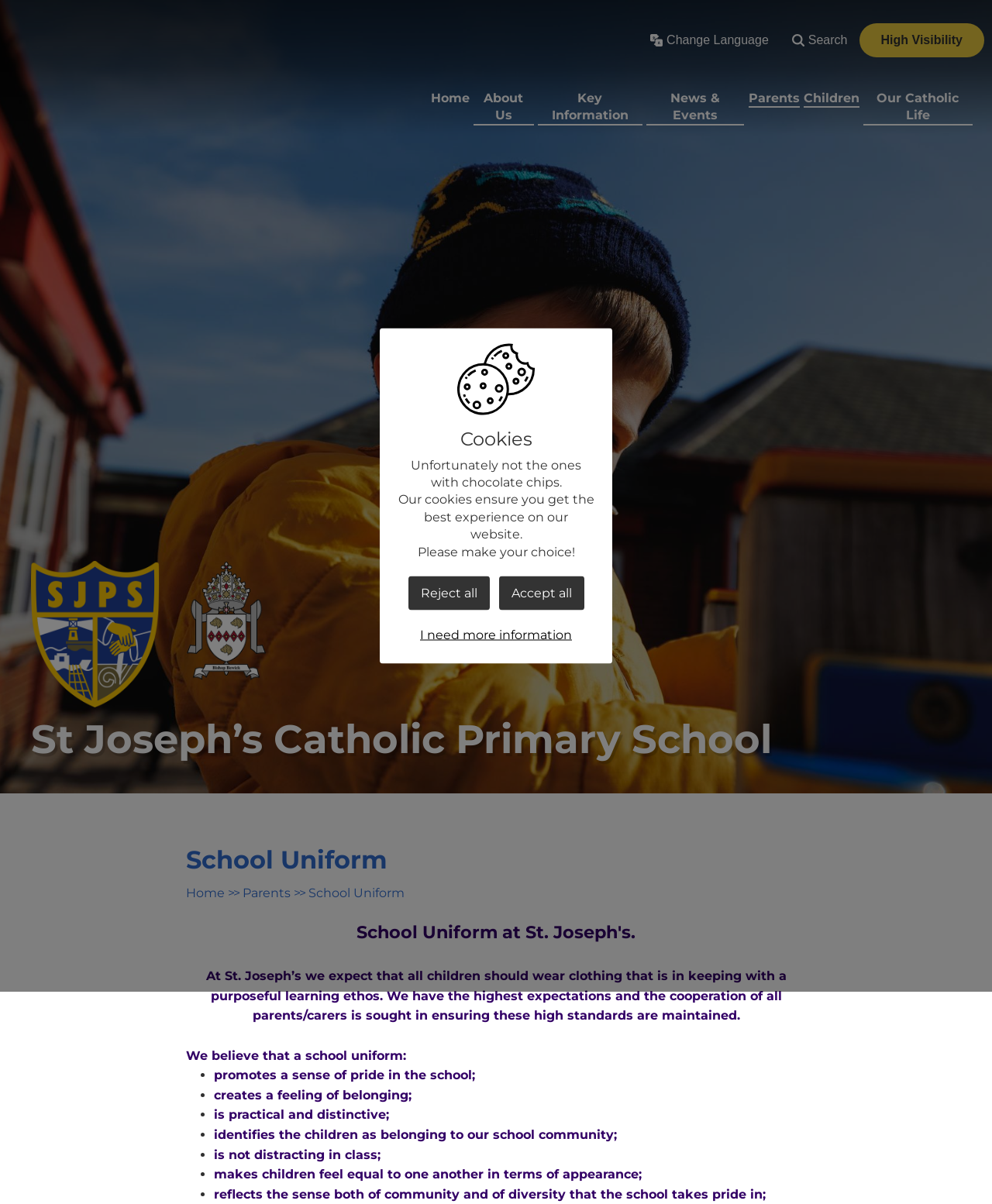Locate the bounding box coordinates of the clickable element to fulfill the following instruction: "View school uniform information". Provide the coordinates as four float numbers between 0 and 1 in the format [left, top, right, bottom].

[0.311, 0.736, 0.408, 0.748]